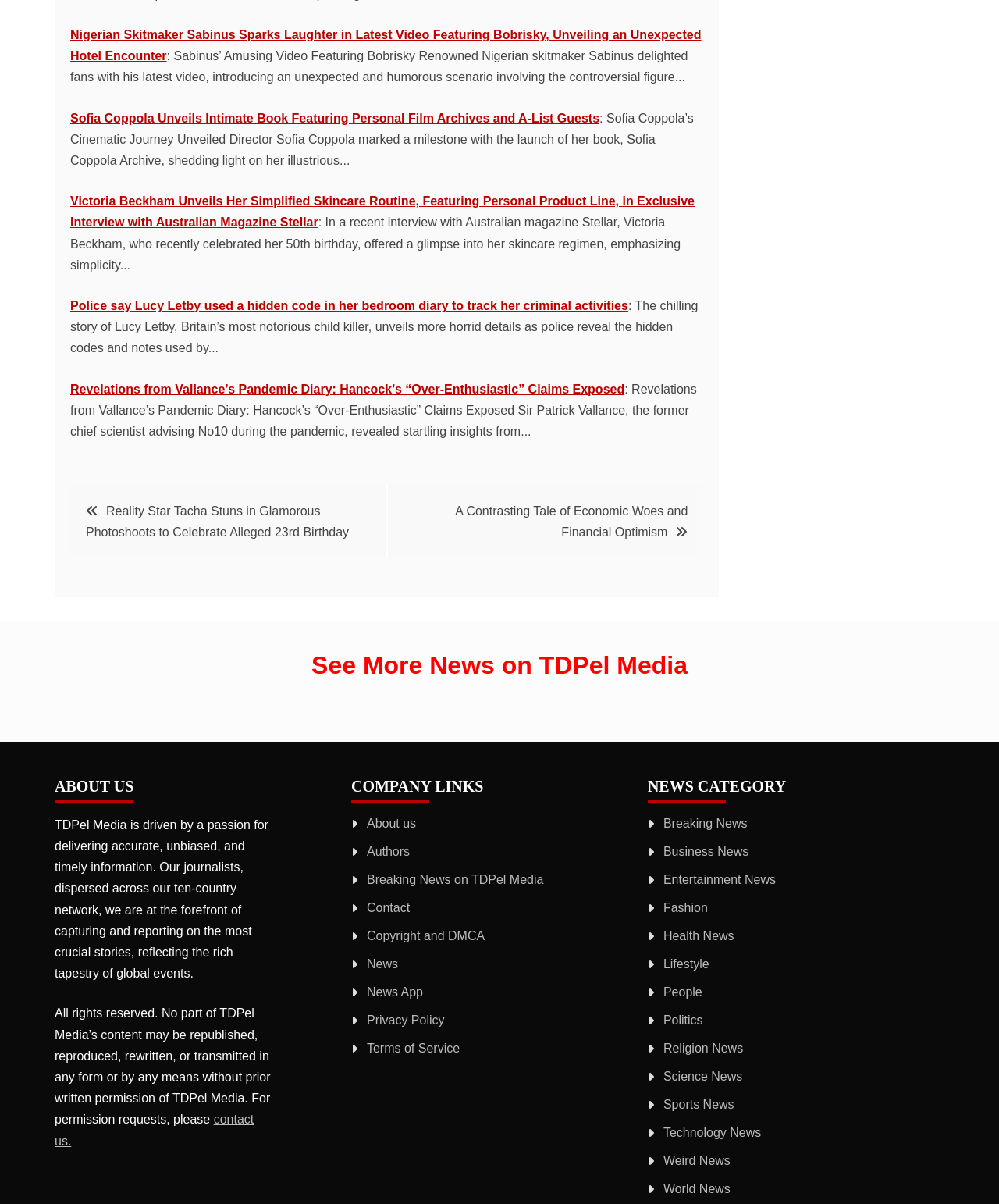Locate the bounding box coordinates of the clickable region necessary to complete the following instruction: "Contact TDPel Media". Provide the coordinates in the format of four float numbers between 0 and 1, i.e., [left, top, right, bottom].

[0.055, 0.924, 0.254, 0.953]